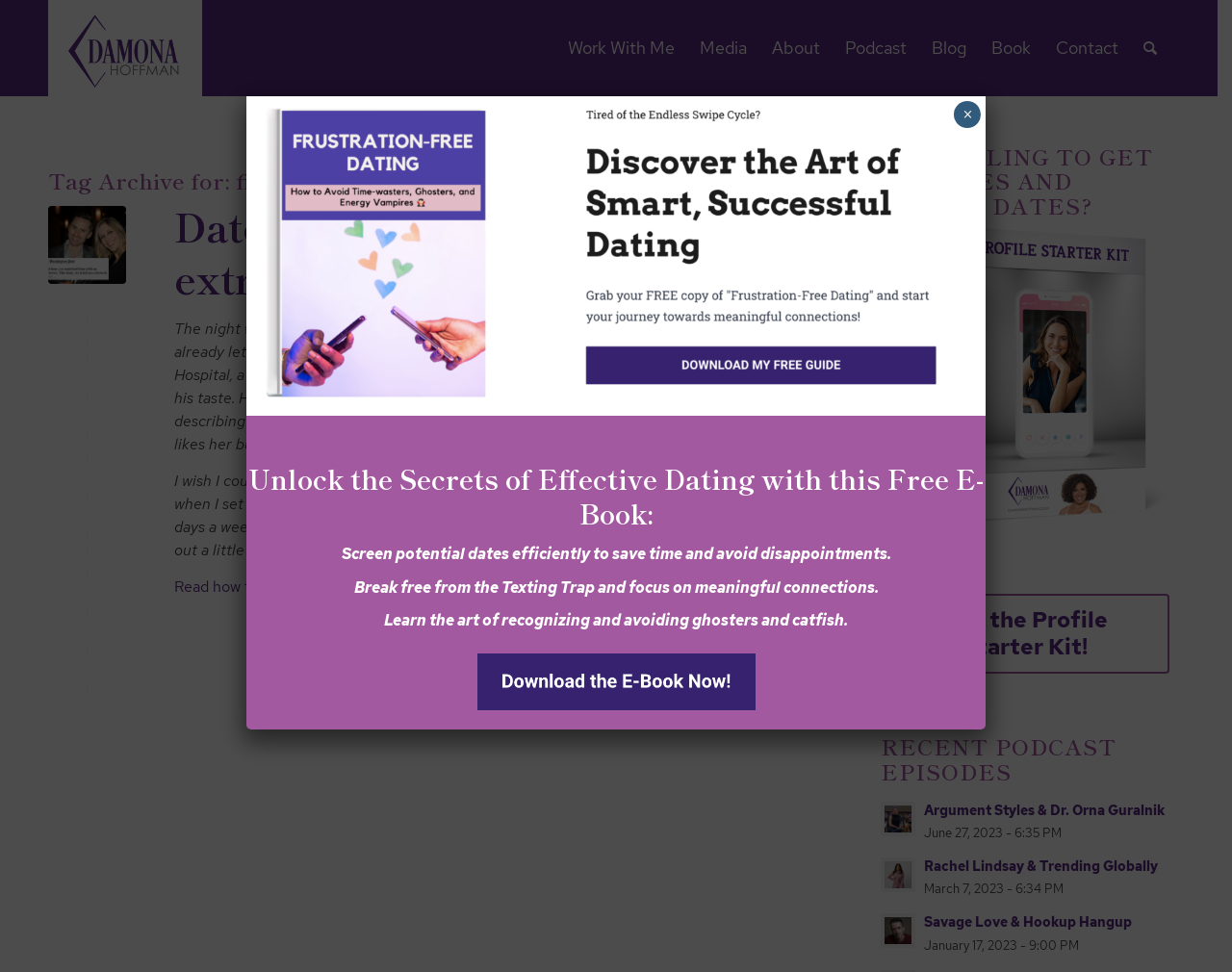Can you specify the bounding box coordinates of the area that needs to be clicked to fulfill the following instruction: "Read the article 'Date Lab: From introvert to extrovert'"?

[0.141, 0.206, 0.637, 0.314]